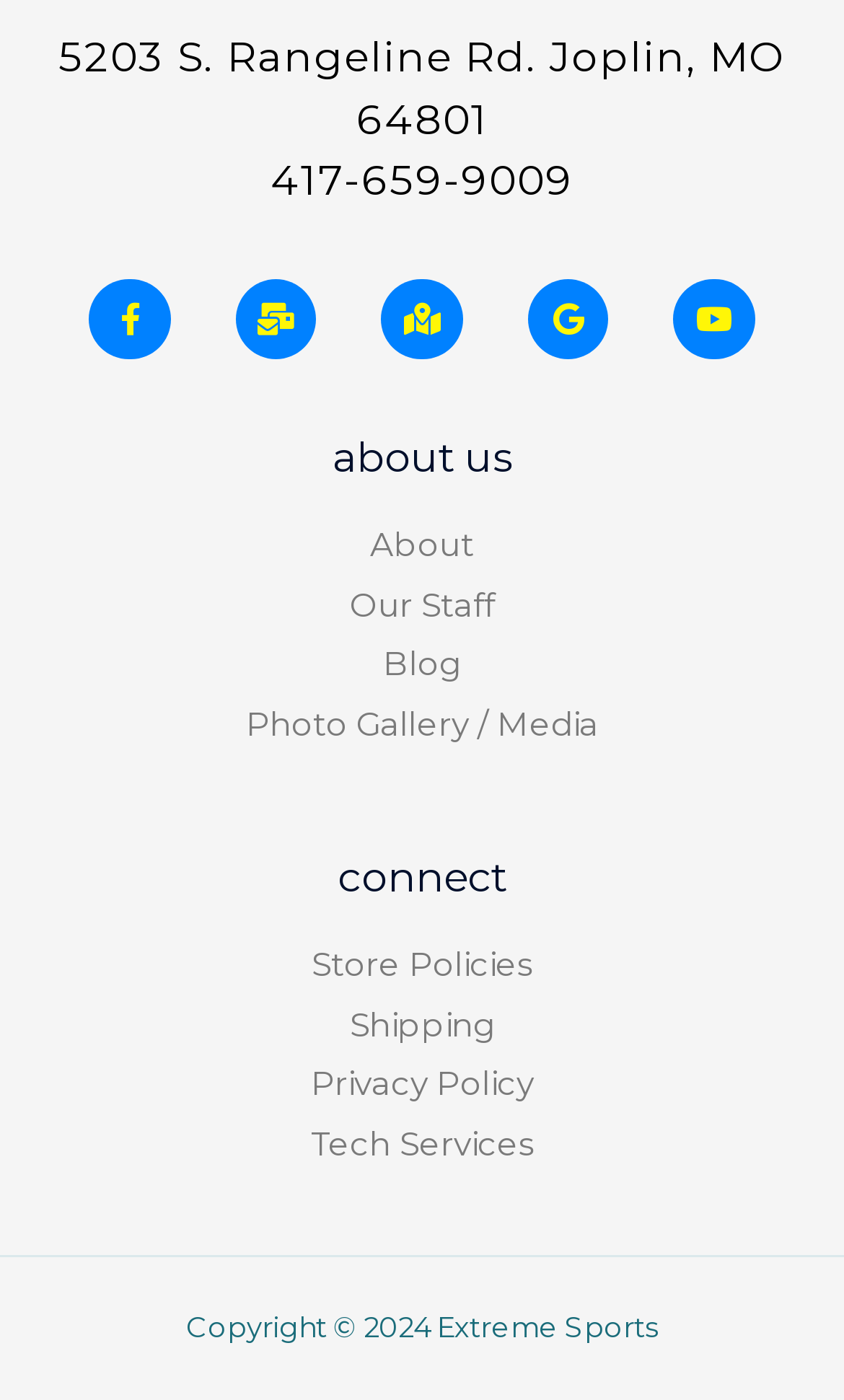Based on the element description, predict the bounding box coordinates (top-left x, top-left y, bottom-right x, bottom-right y) for the UI element in the screenshot: Photo Gallery / Media

[0.051, 0.501, 0.949, 0.535]